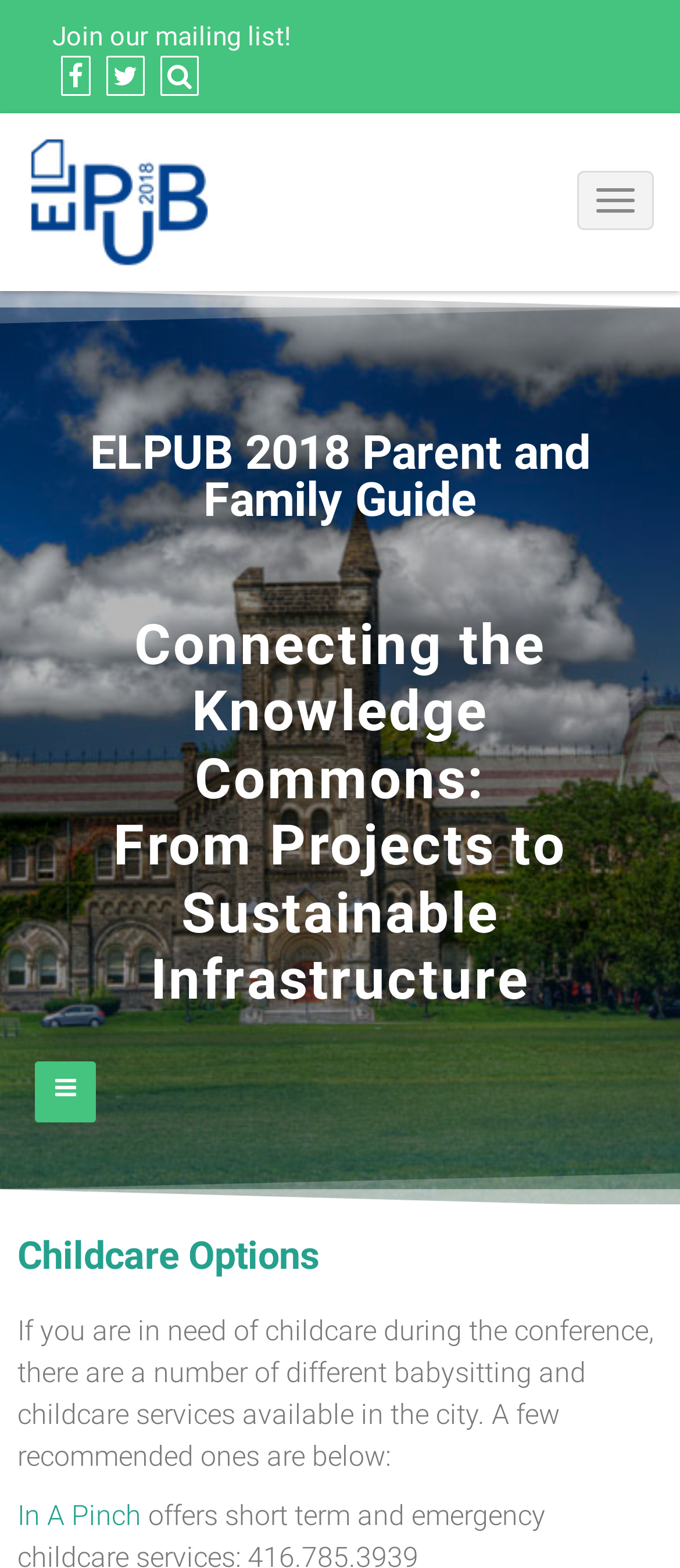Kindly provide the bounding box coordinates of the section you need to click on to fulfill the given instruction: "Close search form".

[0.893, 0.034, 0.924, 0.053]